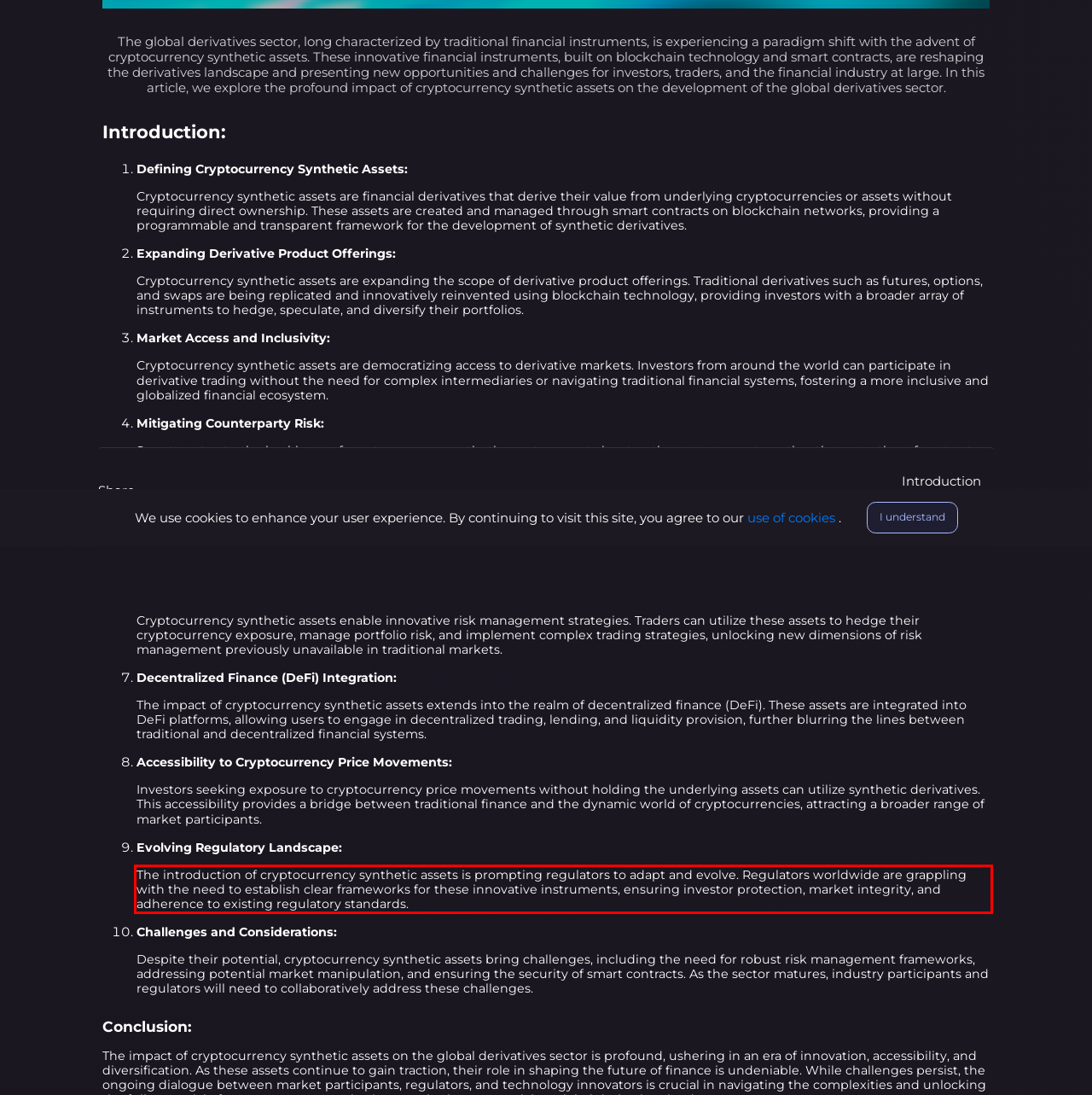Identify the text within the red bounding box on the webpage screenshot and generate the extracted text content.

The introduction of cryptocurrency synthetic assets is prompting regulators to adapt and evolve. Regulators worldwide are grappling with the need to establish clear frameworks for these innovative instruments, ensuring investor protection, market integrity, and adherence to existing regulatory standards.